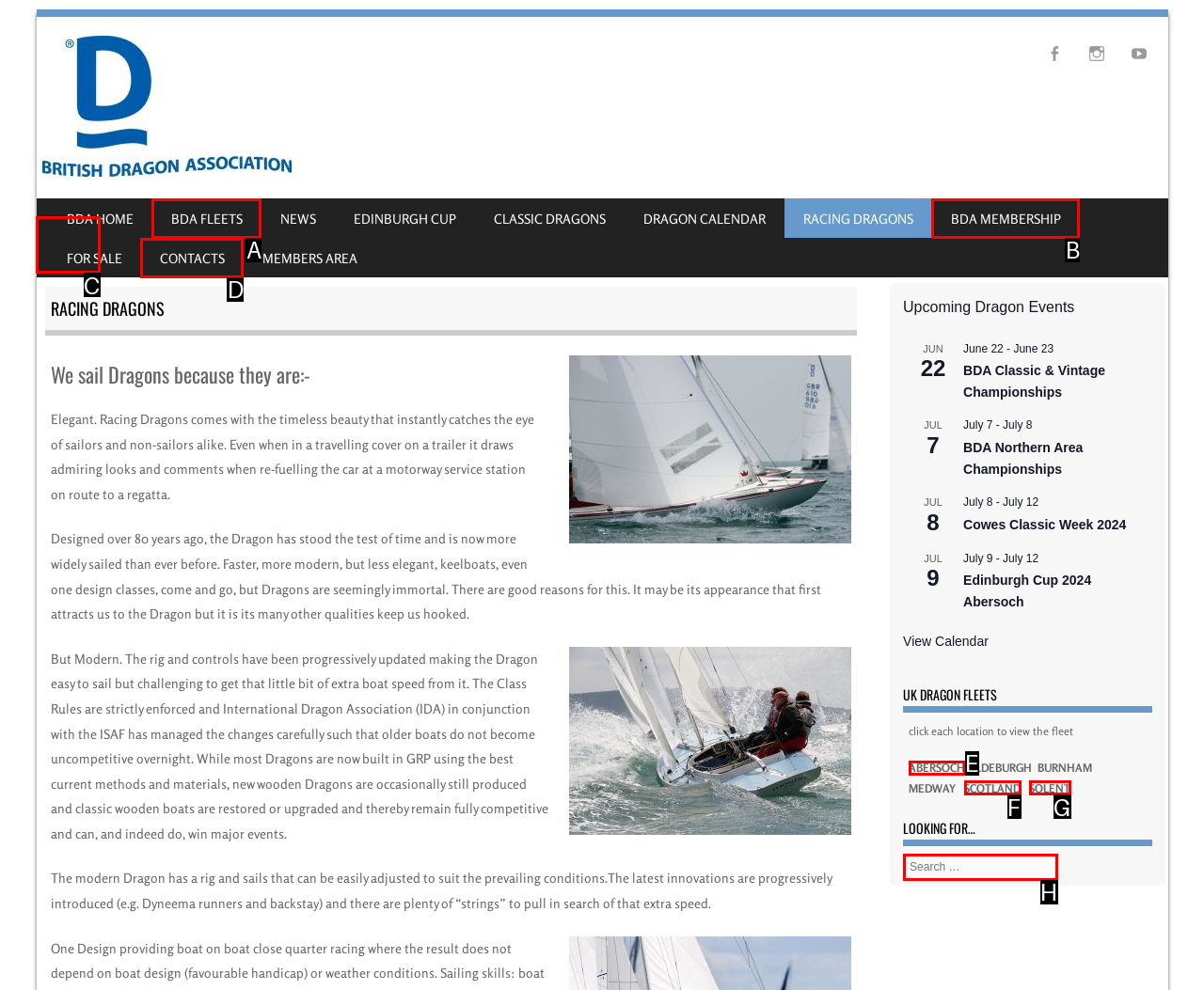For the task: Click the MENU link, specify the letter of the option that should be clicked. Answer with the letter only.

C